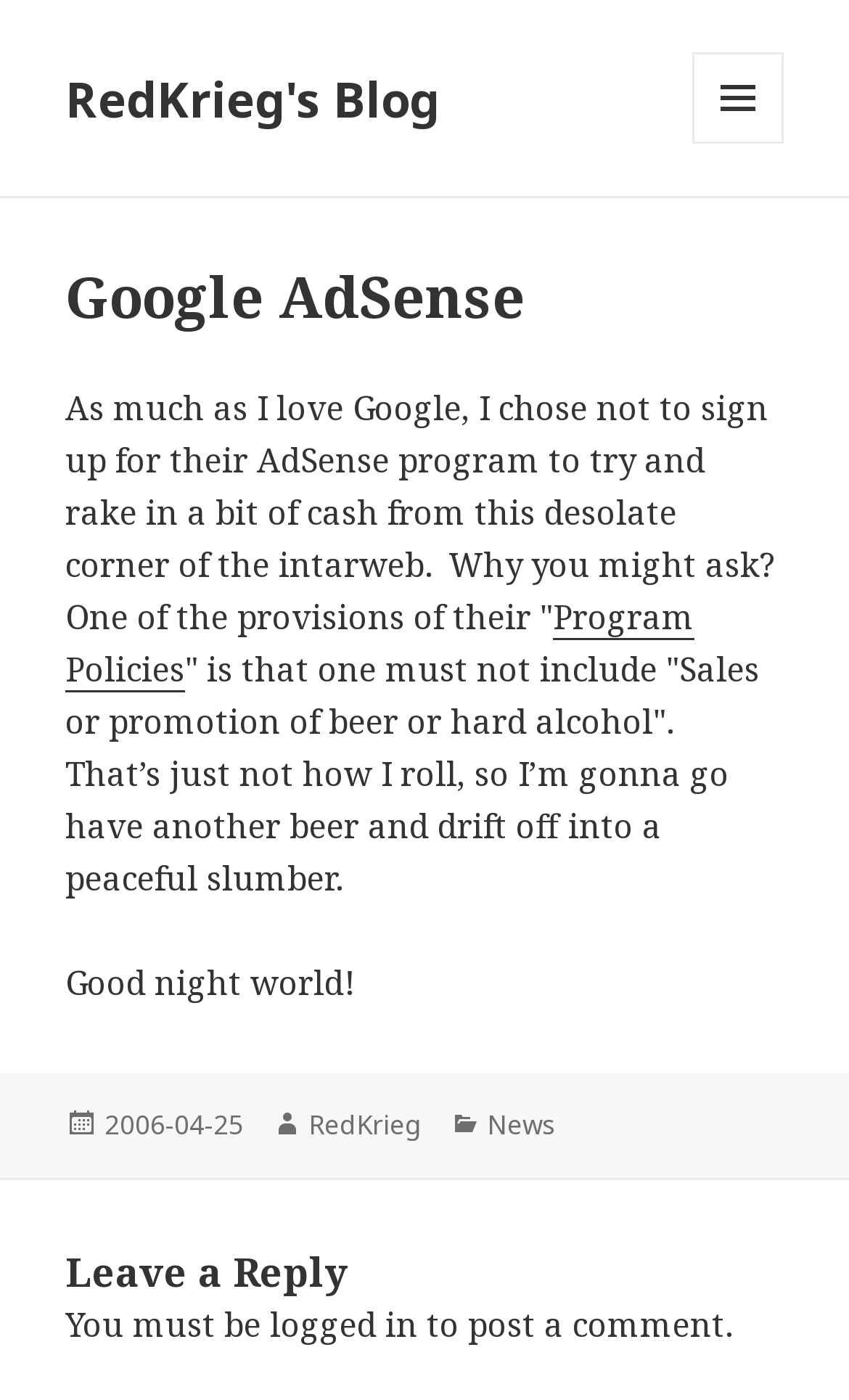Generate a detailed explanation of the webpage's features and information.

The webpage is a blog post titled "Google AdSense" on "RedKrieg's Blog". At the top, there is a link to "RedKrieg's Blog" and a button labeled "MENU AND WIDGETS" on the right side. 

Below the top section, there is a main article section that occupies most of the page. The article is divided into several sections. At the top of the article, there is a header section with a heading "Google AdSense". 

Following the header, there is a paragraph of text that discusses the author's decision not to sign up for Google AdSense, citing one of the program's policies that prohibits the promotion of beer or hard alcohol. The text also includes a link to "Program Policies". 

The next section of the article contains another paragraph of text, where the author expresses their disagreement with the policy and ends with a farewell message. 

At the bottom of the article, there is a footer section that displays metadata about the post, including the date "2006-04-25", the author "RedKrieg", and the category "News". 

Below the footer, there is a section that invites users to leave a reply, with a heading "Leave a Reply" and a message indicating that users must be logged in to post a comment.